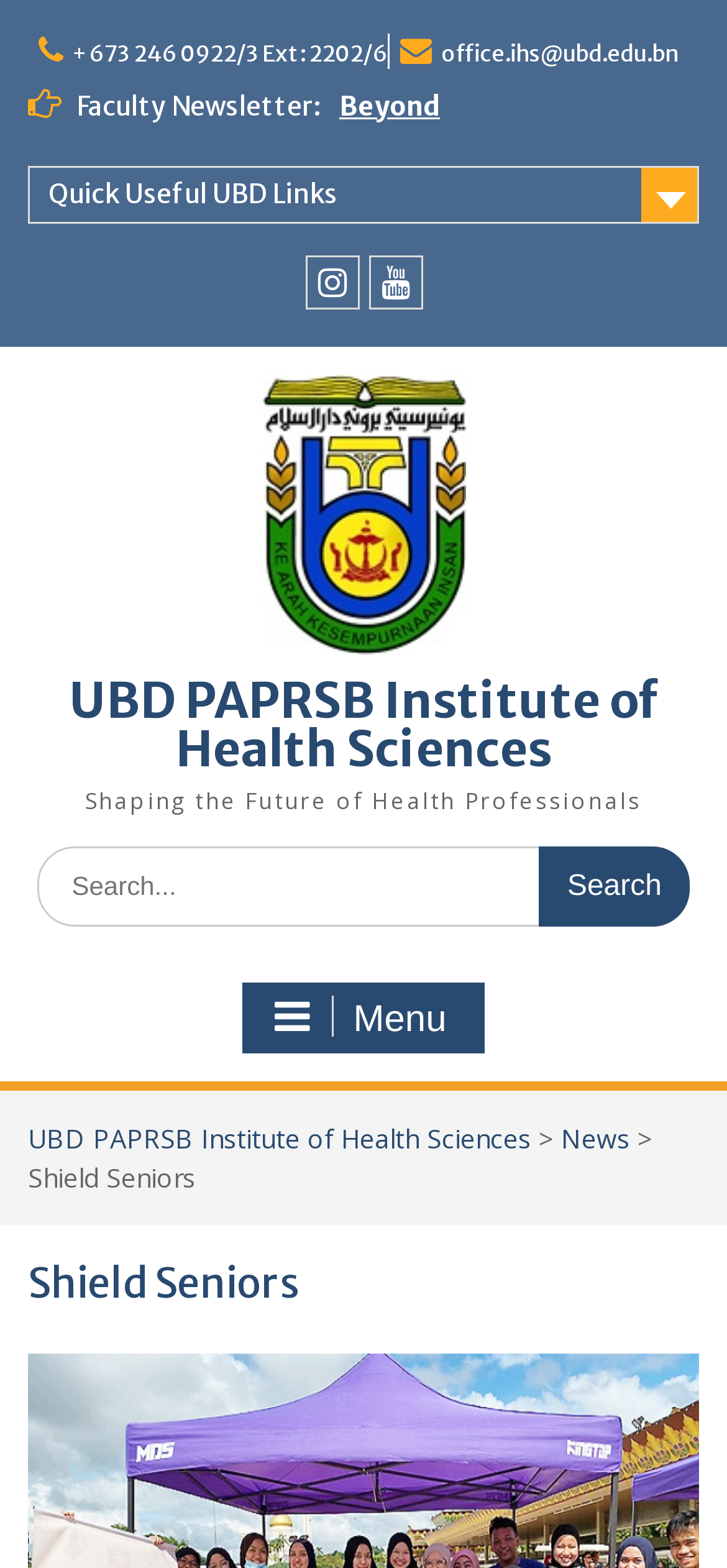Given the element description, predict the bounding box coordinates in the format (top-left x, top-left y, bottom-right x, bottom-right y). Make sure all values are between 0 and 1. Here is the element description: Menu

[0.335, 0.626, 0.665, 0.671]